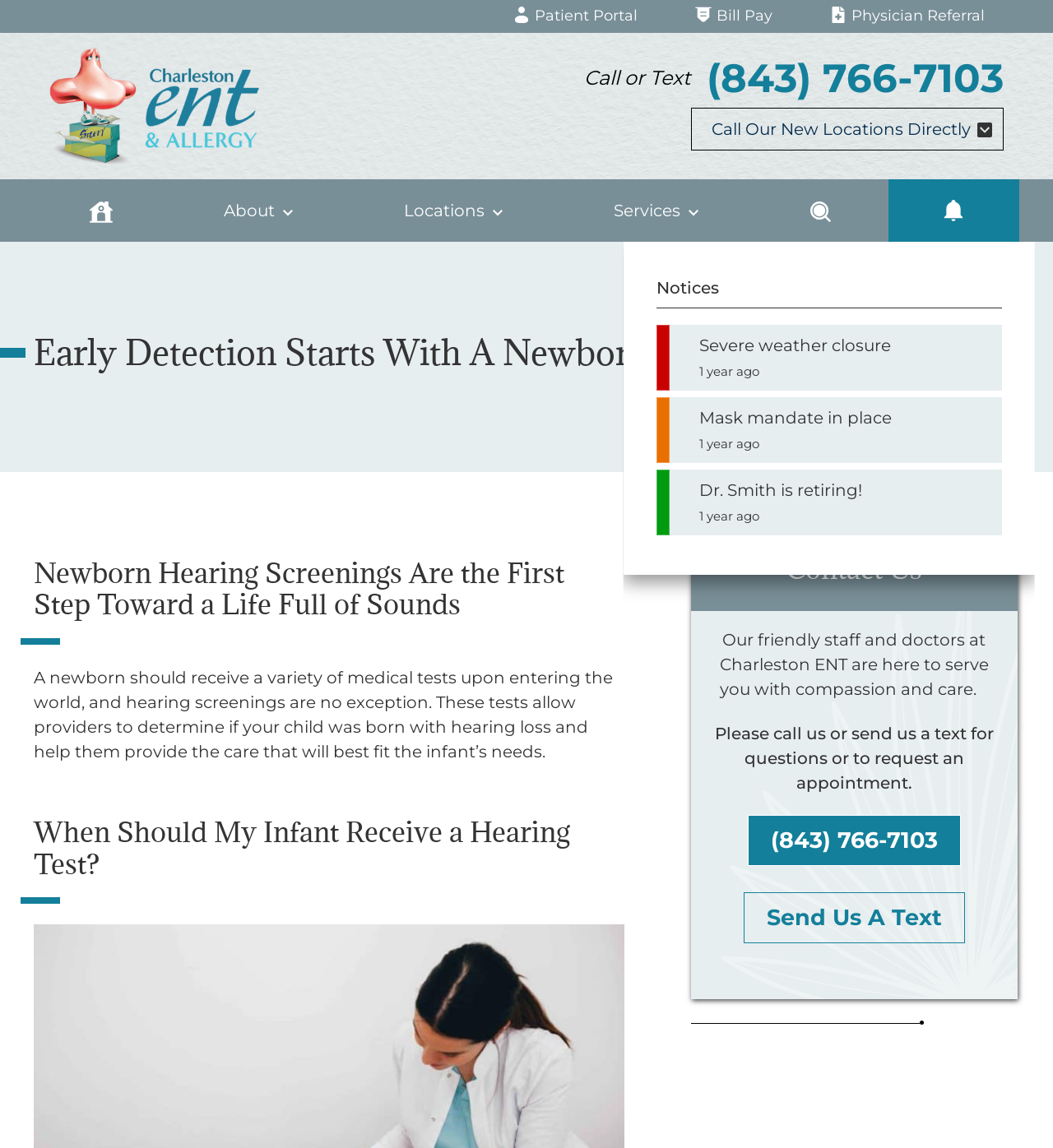How many locations can you call directly?
Using the details from the image, give an elaborate explanation to answer the question.

The webpage provides a link to 'Call Our New Locations Directly', indicating that there are multiple locations that can be called directly.